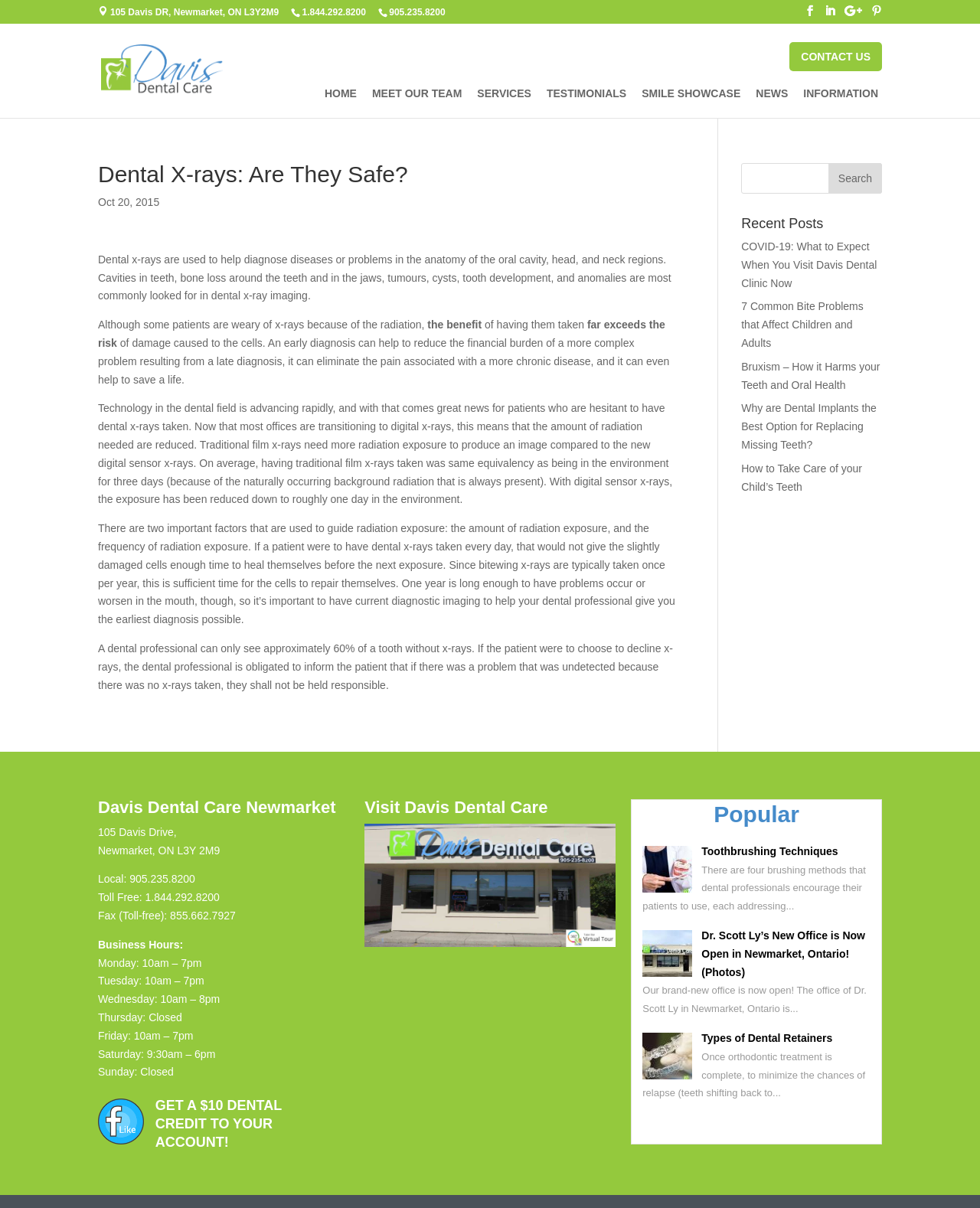Determine the bounding box for the UI element as described: "title="Types of Dental Retainers"". The coordinates should be represented as four float numbers between 0 and 1, formatted as [left, top, right, bottom].

[0.656, 0.888, 0.706, 0.898]